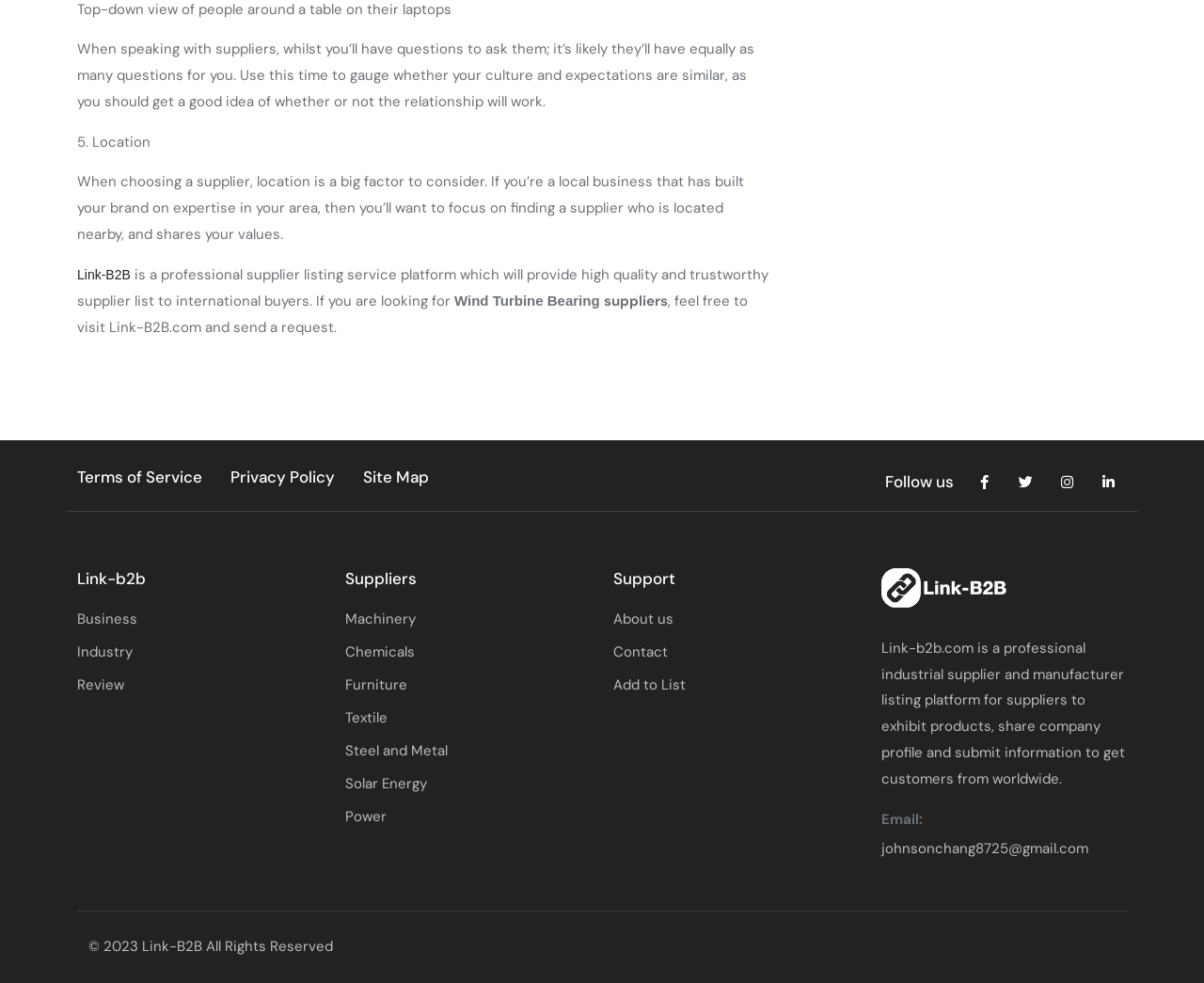Utilize the details in the image to give a detailed response to the question: What is the purpose of Link-B2B?

Based on the webpage content, Link-B2B is a professional supplier listing service platform that provides high-quality and trustworthy supplier lists to international buyers. It allows suppliers to exhibit products, share company profiles, and submit information to get customers from worldwide.